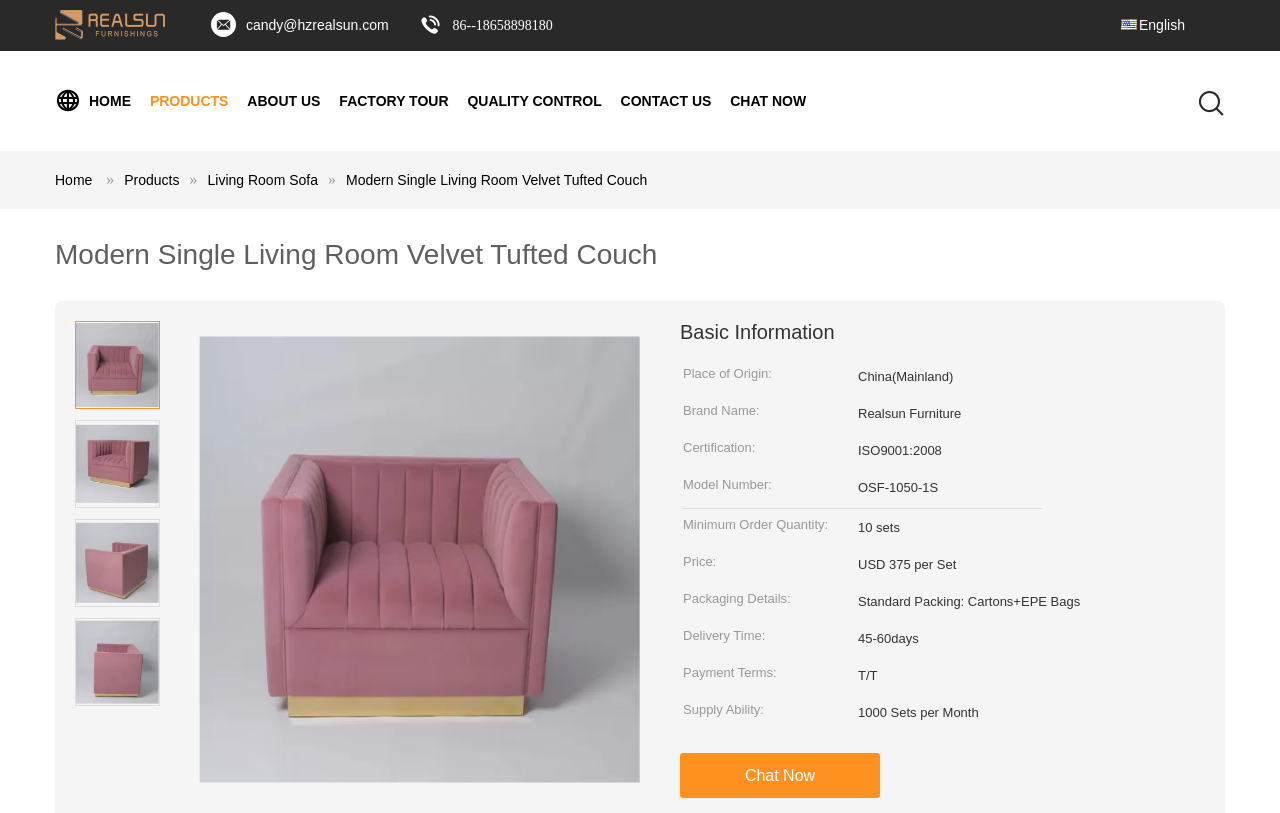Can you show the bounding box coordinates of the region to click on to complete the task described in the instruction: "Contact the supplier via email"?

[0.192, 0.021, 0.304, 0.041]